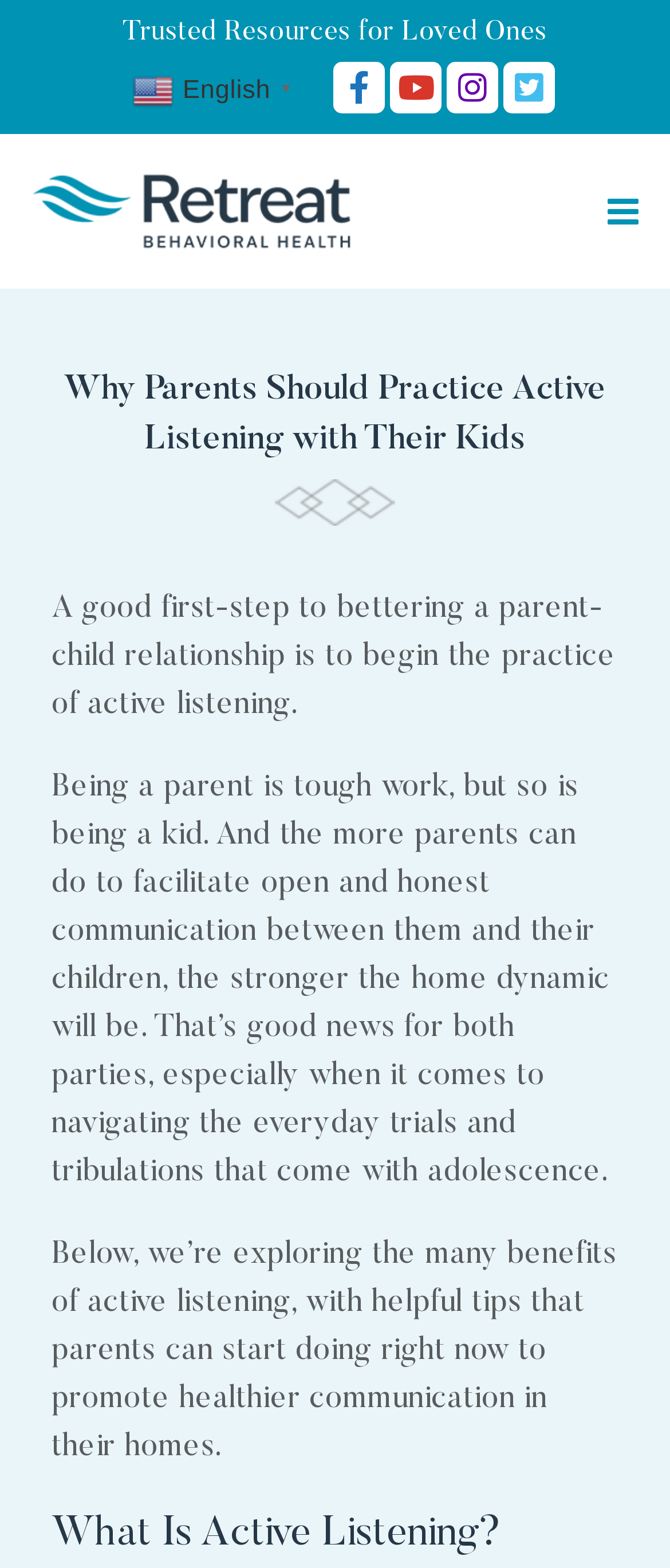Find the bounding box coordinates of the UI element according to this description: "aria-label="Toggle mobile menu"".

[0.907, 0.124, 0.962, 0.147]